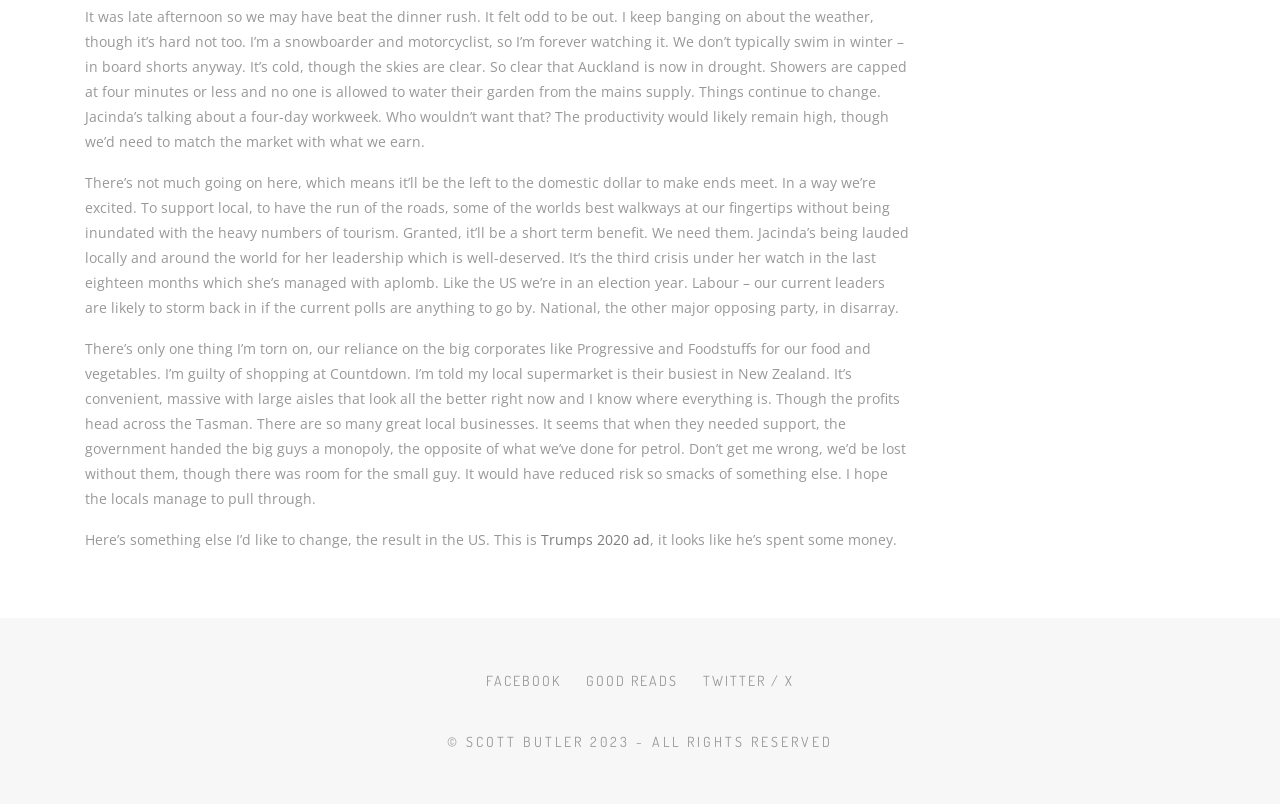What social media platforms are linked on the webpage?
Please answer the question with a detailed and comprehensive explanation.

The footer of the webpage contains links to the author's social media profiles on Facebook, Good Reads, and Twitter, allowing users to connect with the author on these platforms.